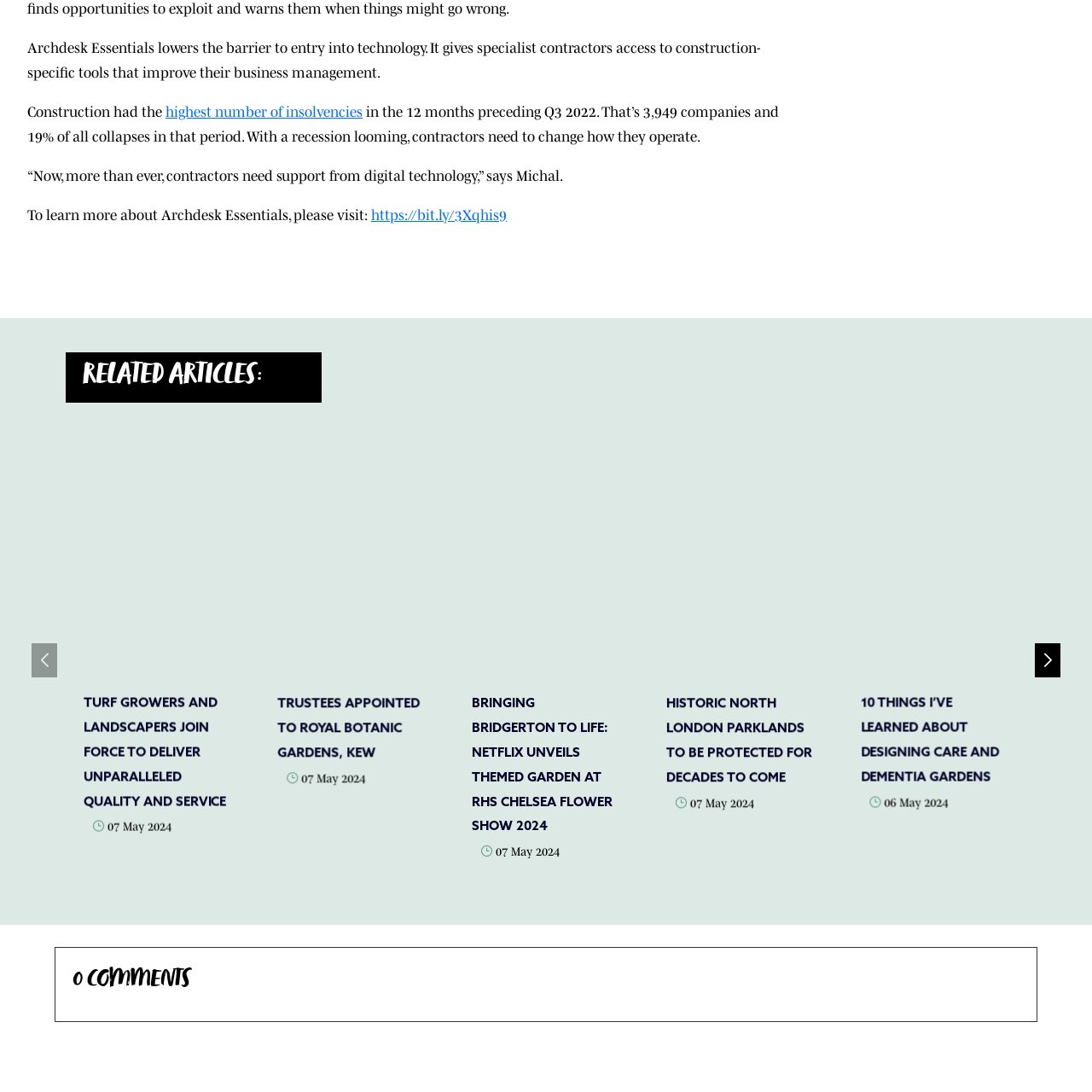Check the content in the red bounding box and reply to the question using a single word or phrase:
What type of gardens are ideal for dementia care?

Care gardens